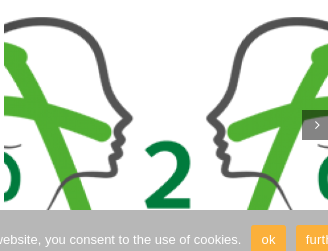What is the theme likely represented in the artwork? Based on the image, give a response in one word or a short phrase.

Collaboration or interaction